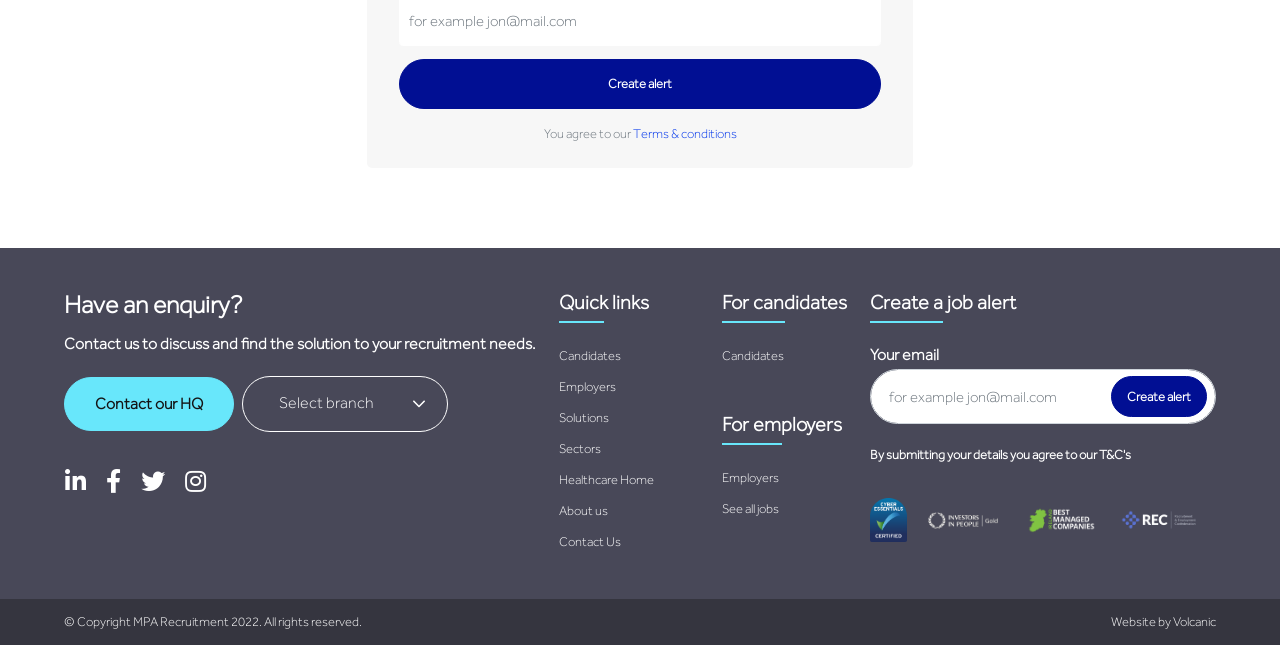Find the bounding box coordinates of the clickable area required to complete the following action: "Go to About page".

None